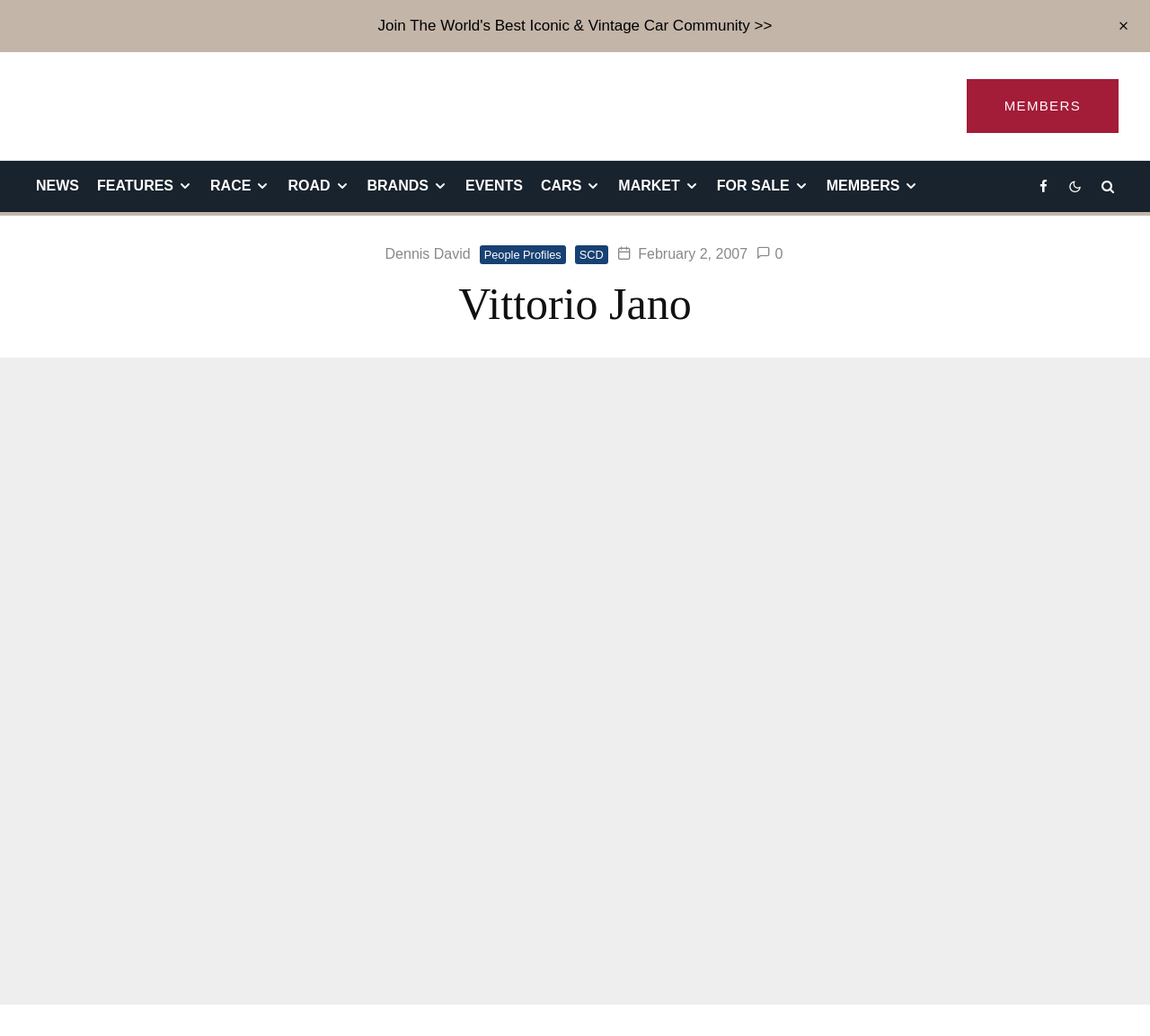Find the bounding box coordinates of the clickable element required to execute the following instruction: "Click on Join The World's Best Iconic & Vintage Car Community". Provide the coordinates as four float numbers between 0 and 1, i.e., [left, top, right, bottom].

[0.329, 0.016, 0.671, 0.033]